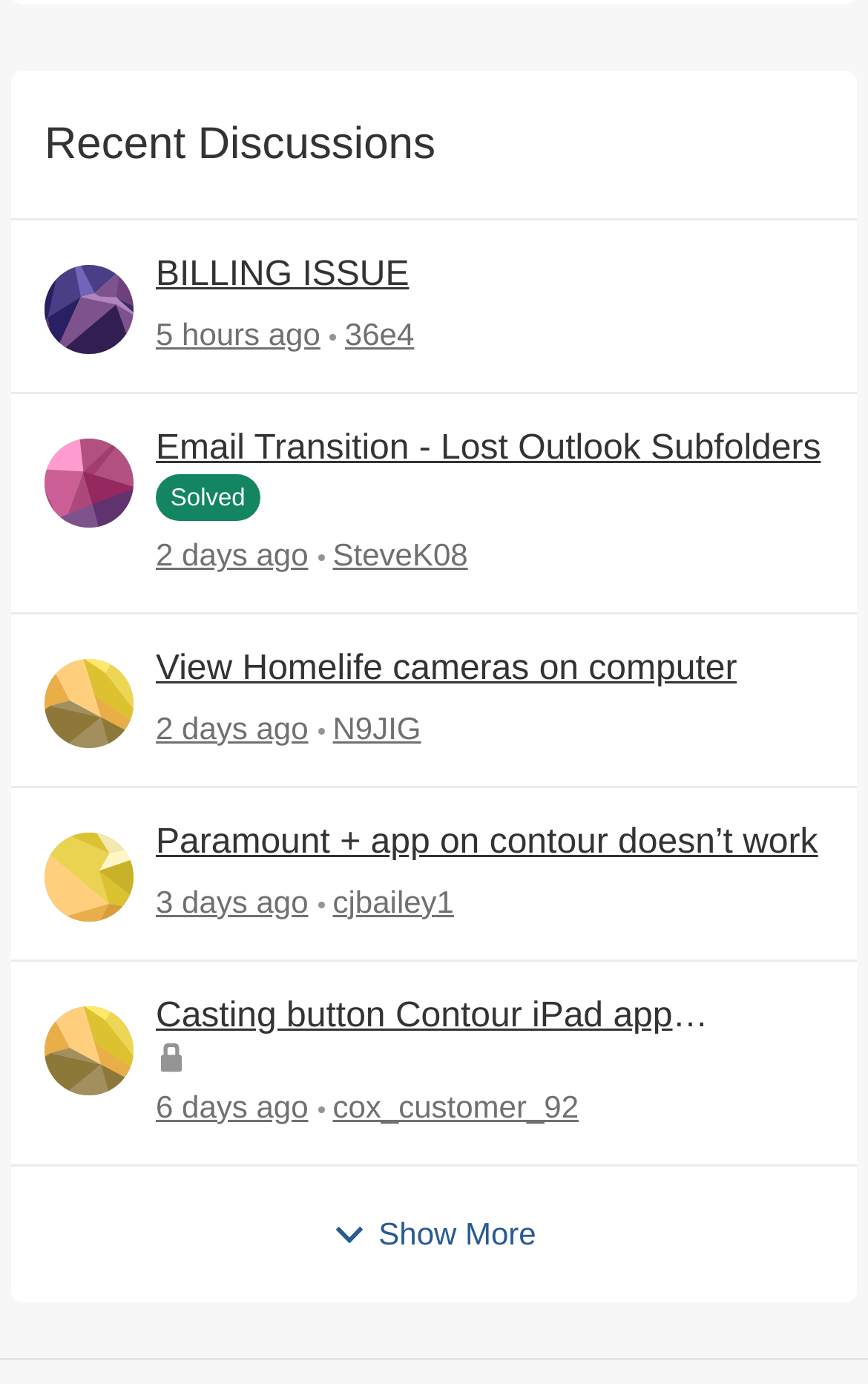Please find the bounding box coordinates of the element that needs to be clicked to perform the following instruction: "Check the post from 2 days ago". The bounding box coordinates should be four float numbers between 0 and 1, represented as [left, top, right, bottom].

[0.179, 0.385, 0.355, 0.419]